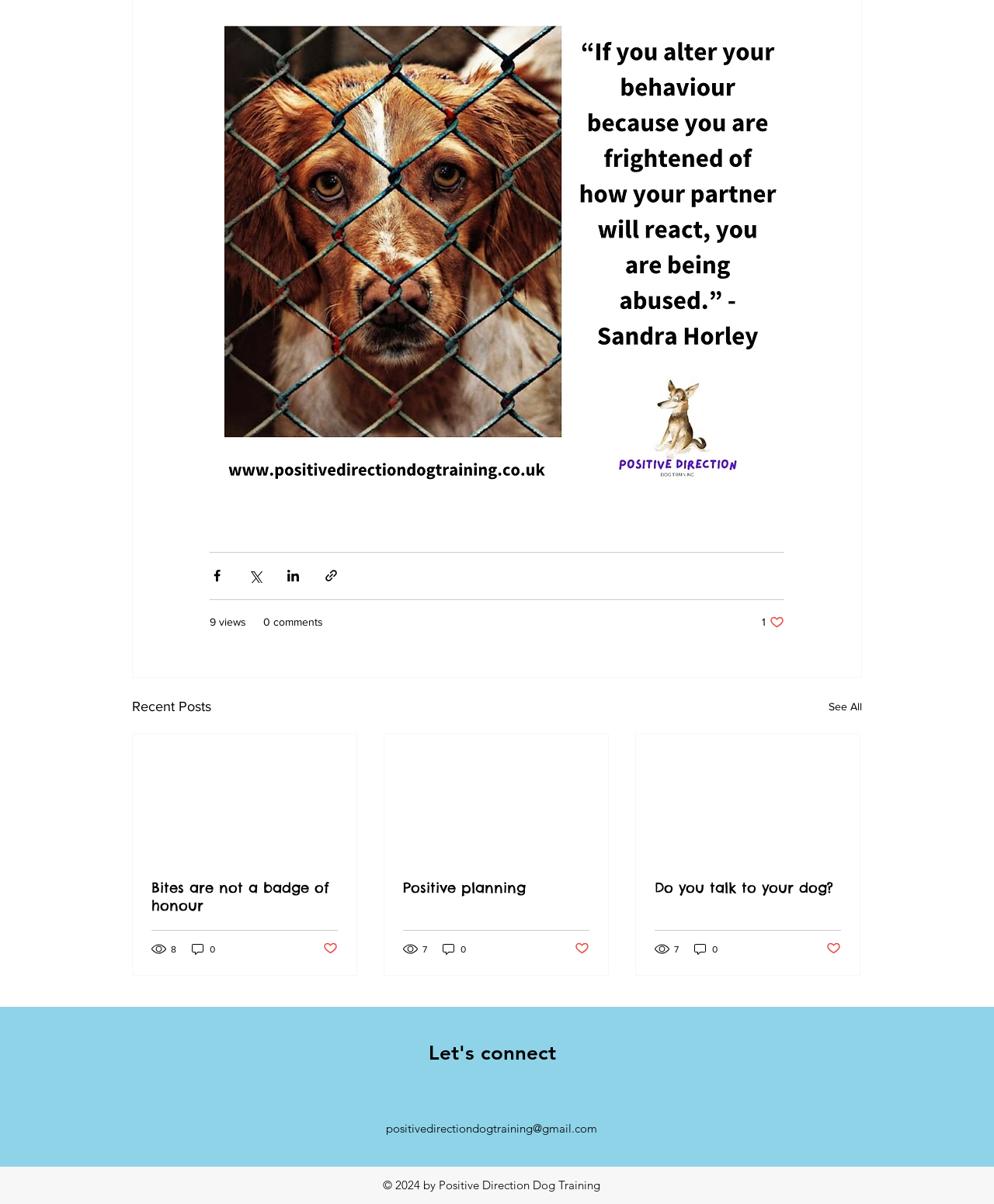Please identify the bounding box coordinates of the area that needs to be clicked to follow this instruction: "Read an article".

[0.134, 0.61, 0.359, 0.714]